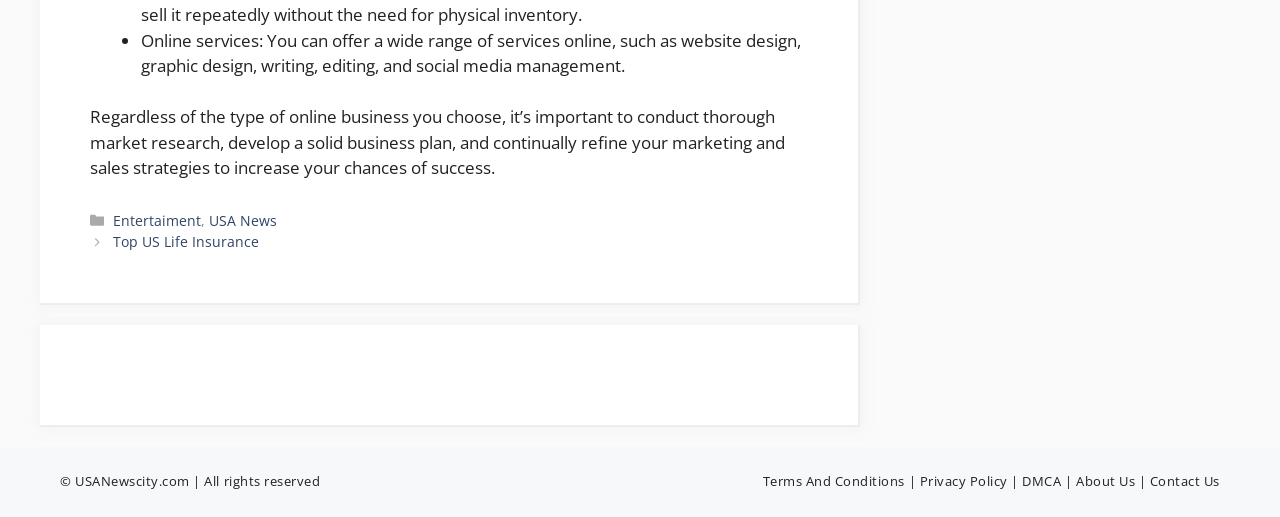Determine the bounding box coordinates of the region that needs to be clicked to achieve the task: "Click on the 'Entertaiment' category".

[0.088, 0.407, 0.157, 0.444]